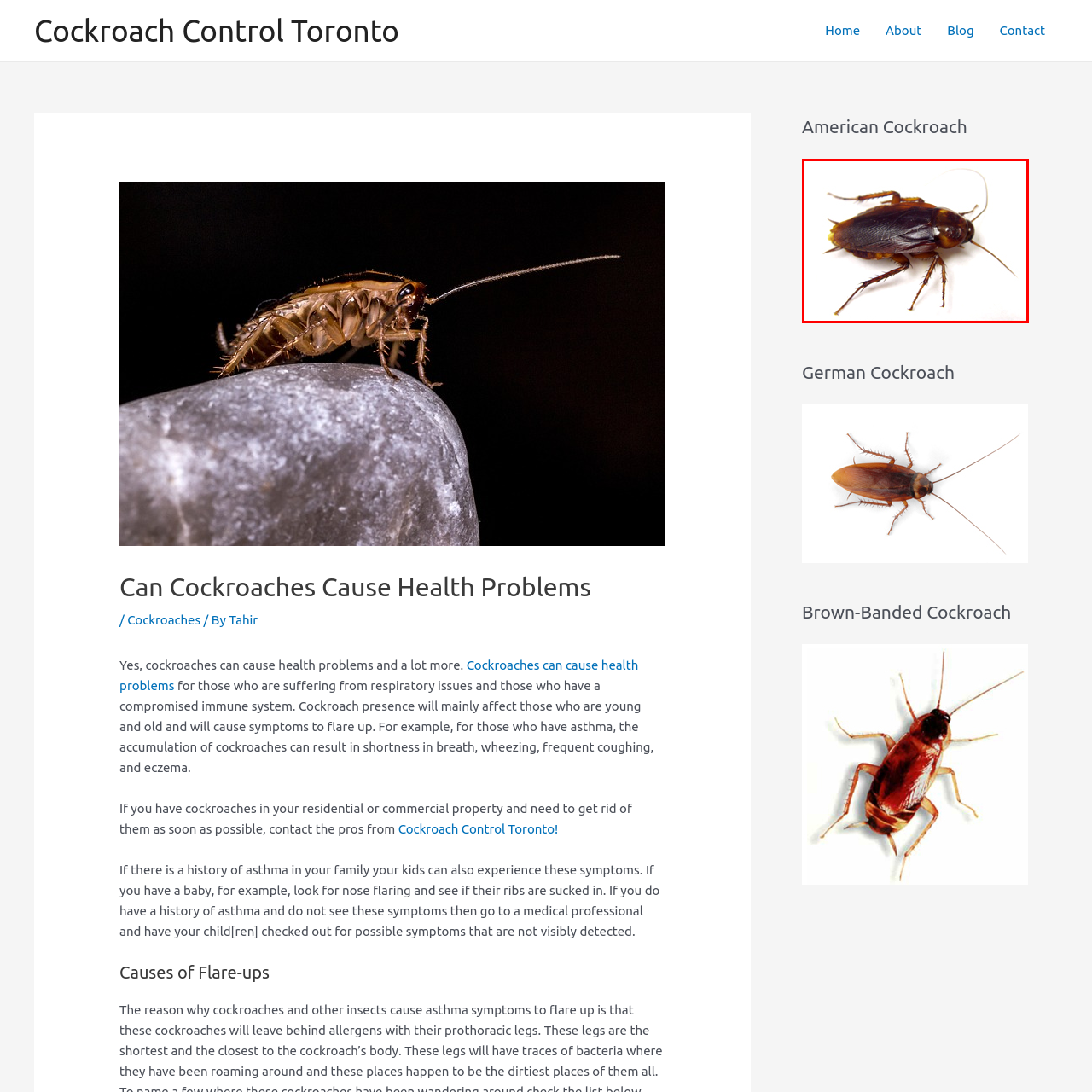Please analyze the image enclosed within the red bounding box and provide a comprehensive answer to the following question based on the image: What health risks are associated with American cockroaches?

The caption states that American cockroaches are notorious for triggering allergies and asthma flare-ups, which implies that they pose health risks to humans.